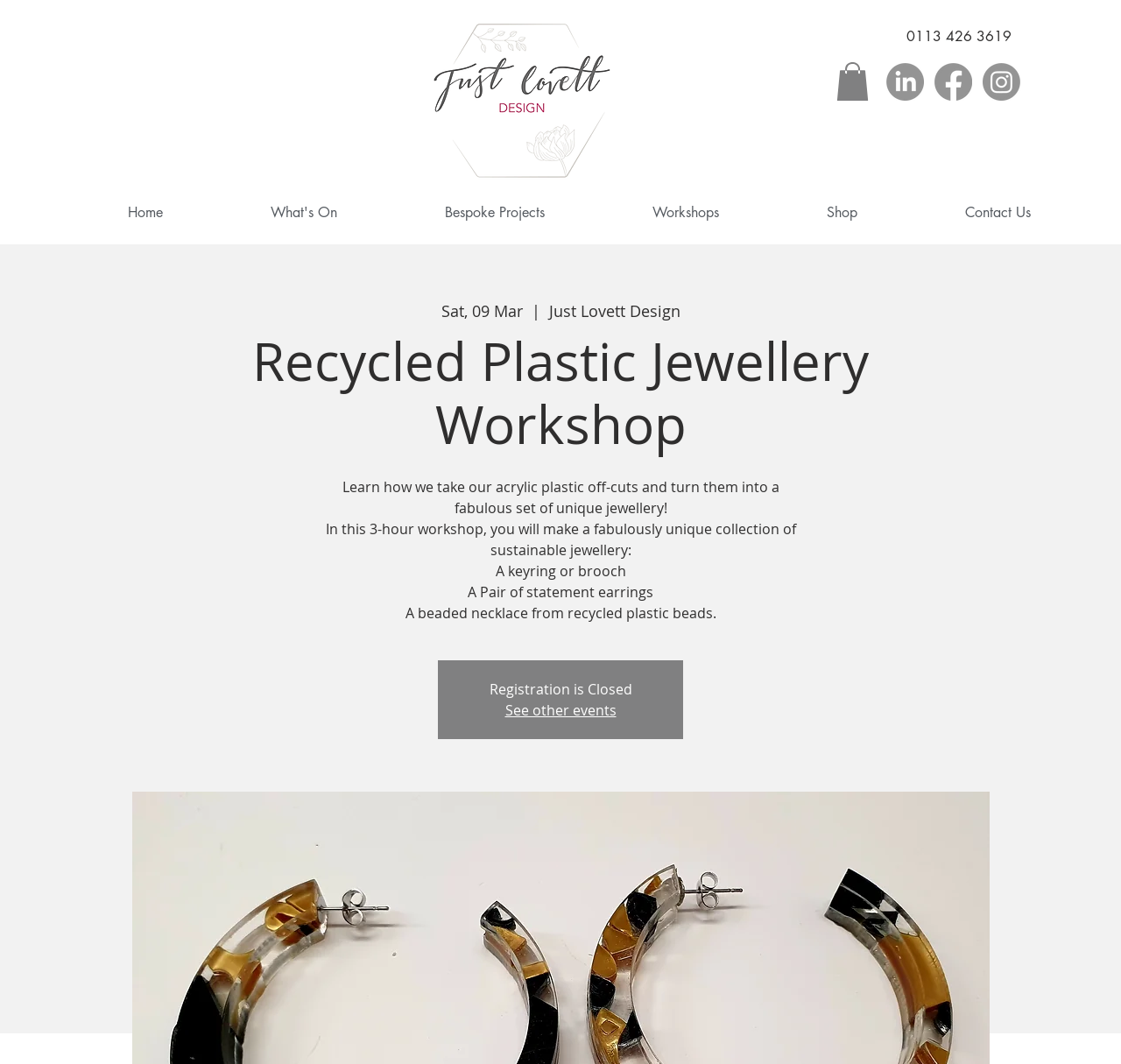What is the phone number on the webpage?
Please respond to the question with a detailed and thorough explanation.

I found the phone number by looking at the link element with the text '0113 426 3619' which is located at the top right corner of the webpage.